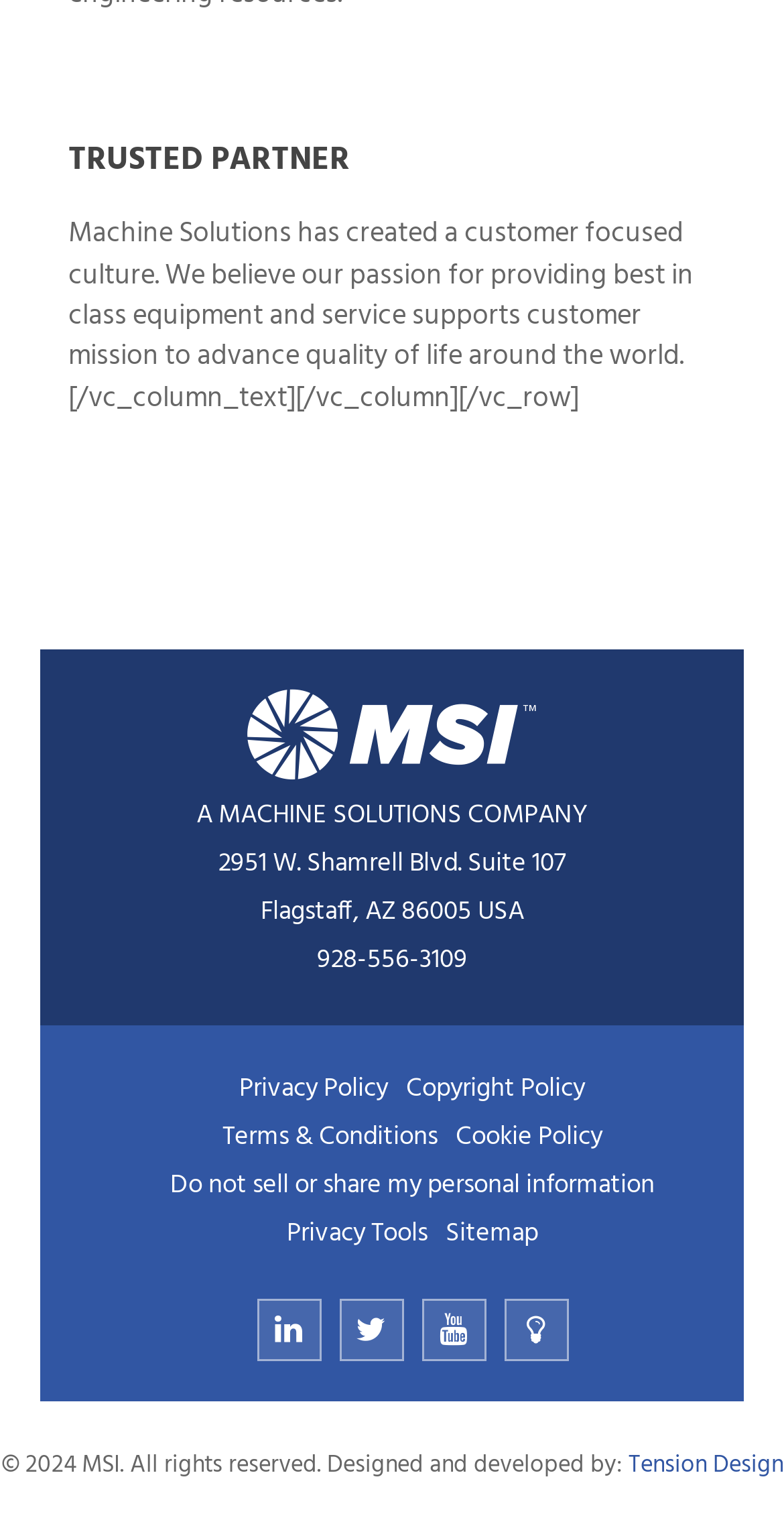What is the company's mission?
Using the image as a reference, answer the question with a short word or phrase.

Advance quality of life